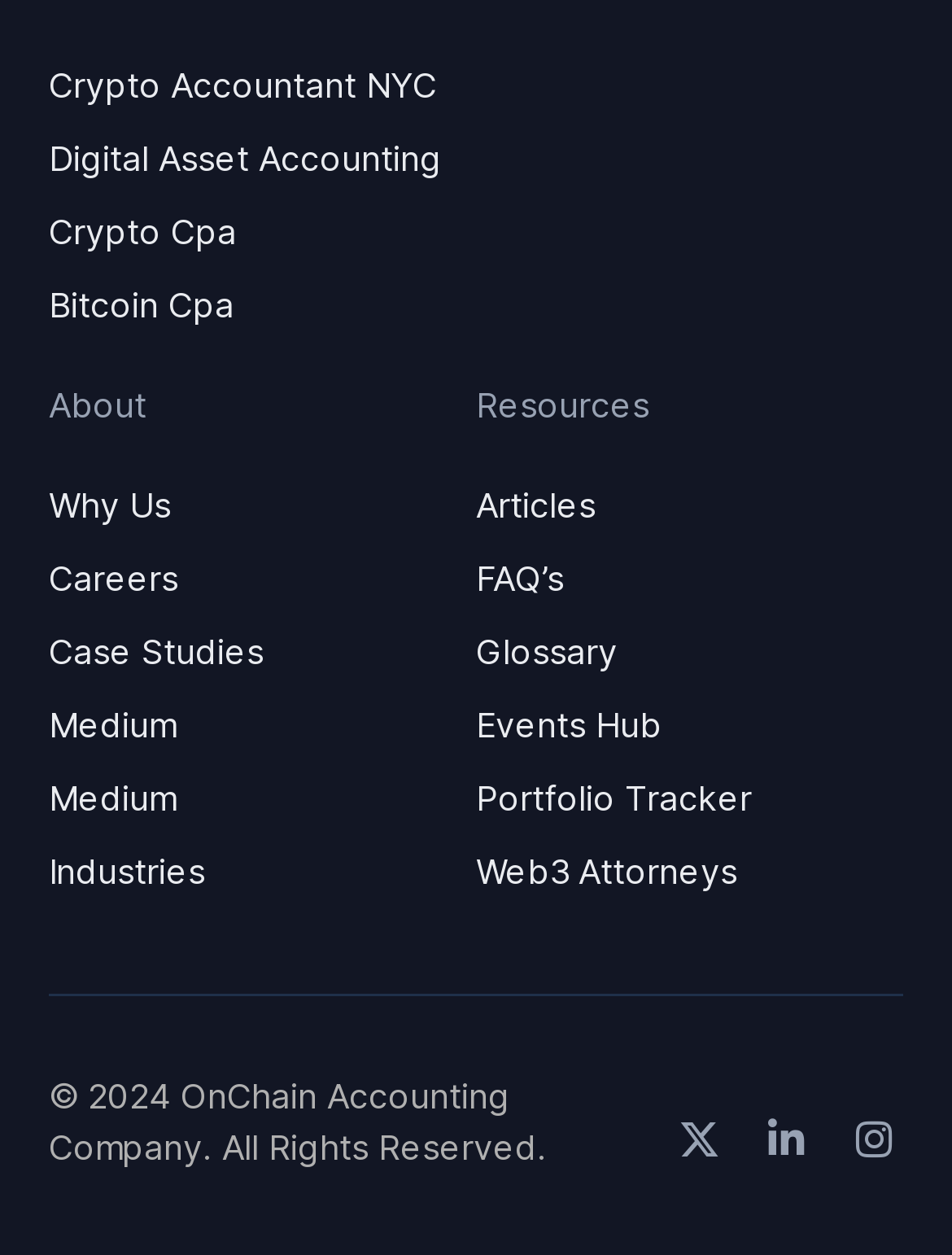Please determine the bounding box coordinates of the element's region to click in order to carry out the following instruction: "Read Articles". The coordinates should be four float numbers between 0 and 1, i.e., [left, top, right, bottom].

[0.5, 0.381, 0.949, 0.422]